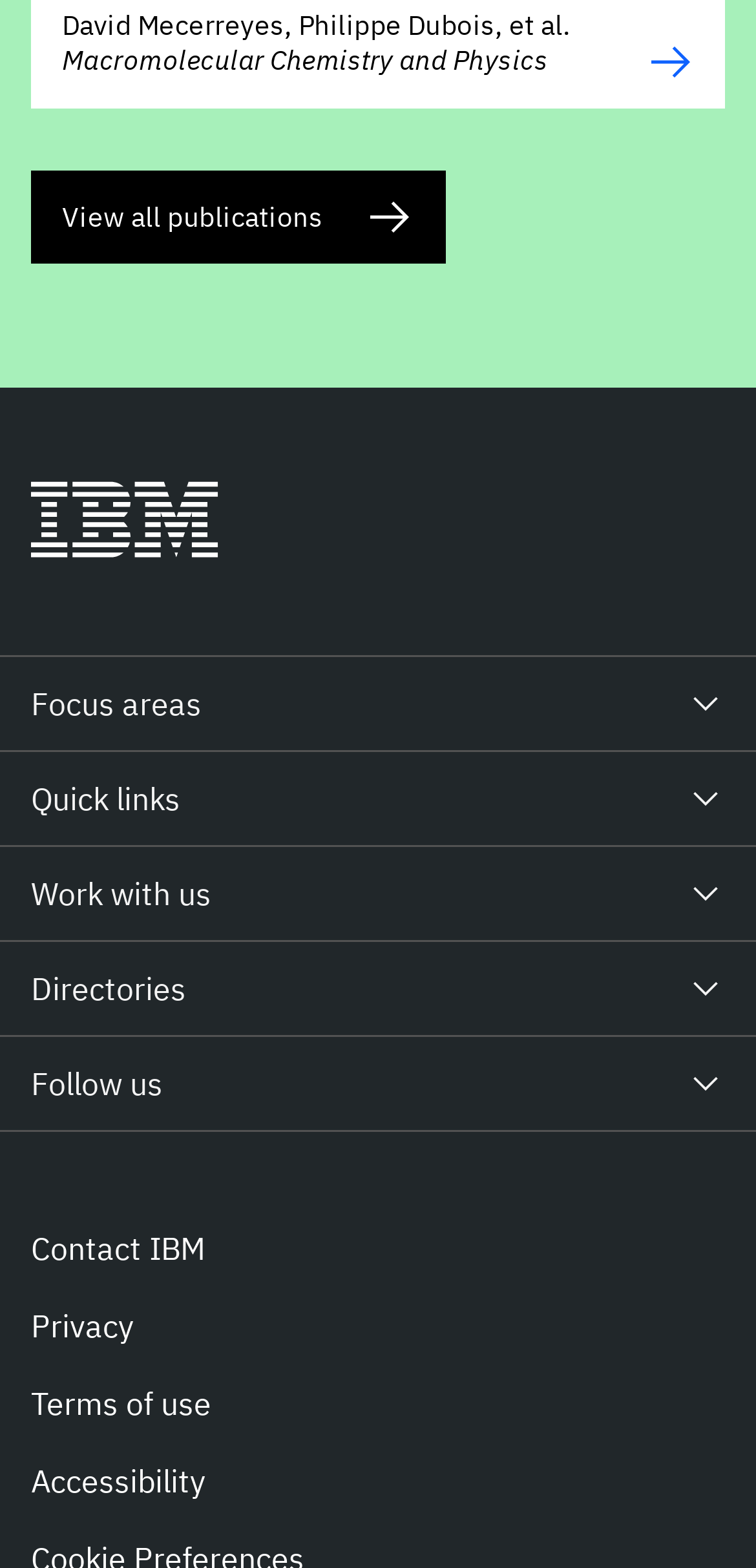Please find the bounding box coordinates of the element that must be clicked to perform the given instruction: "Expand Focus areas". The coordinates should be four float numbers from 0 to 1, i.e., [left, top, right, bottom].

[0.0, 0.419, 1.0, 0.478]